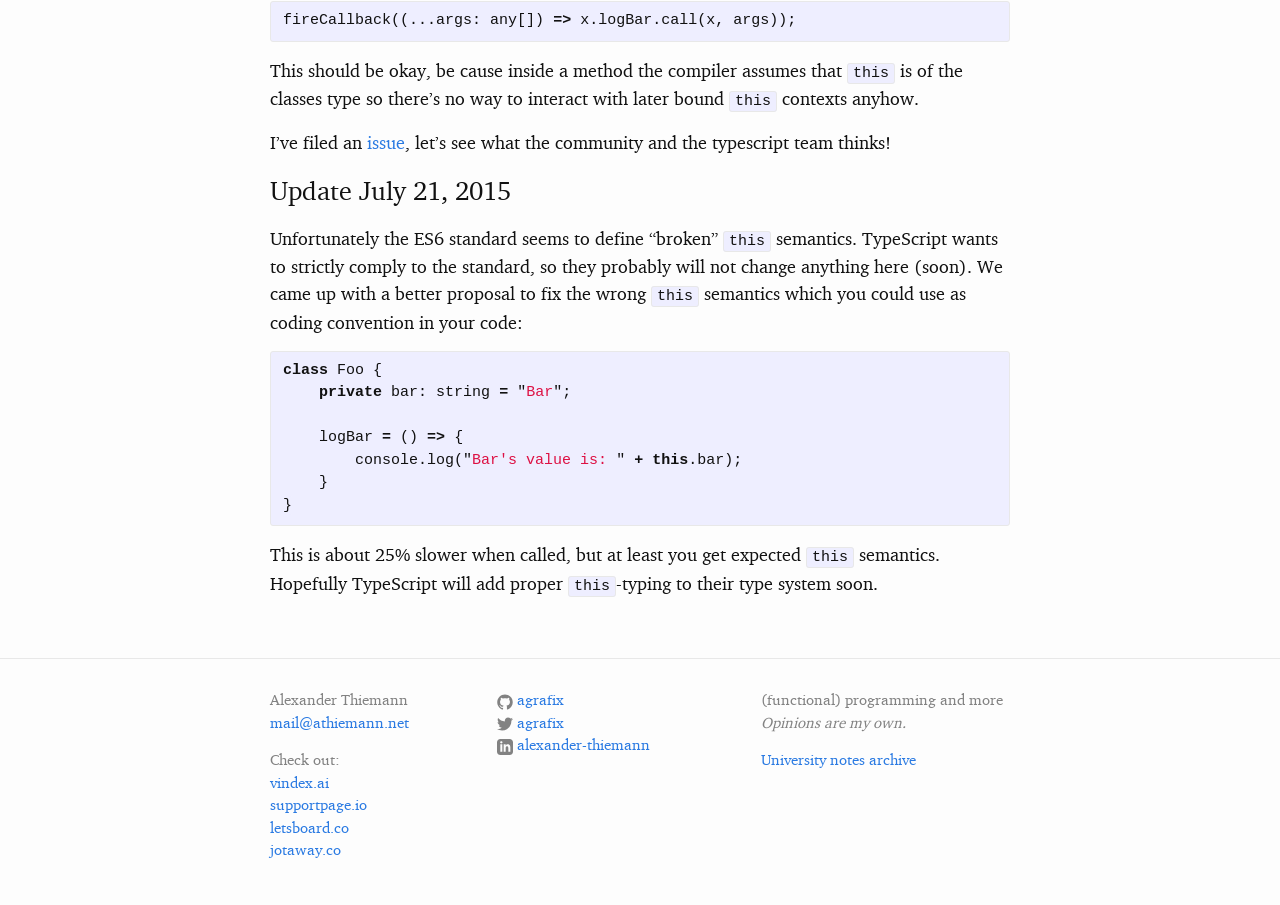Who is the author of the webpage?
Give a single word or phrase answer based on the content of the image.

Alexander Thiemann